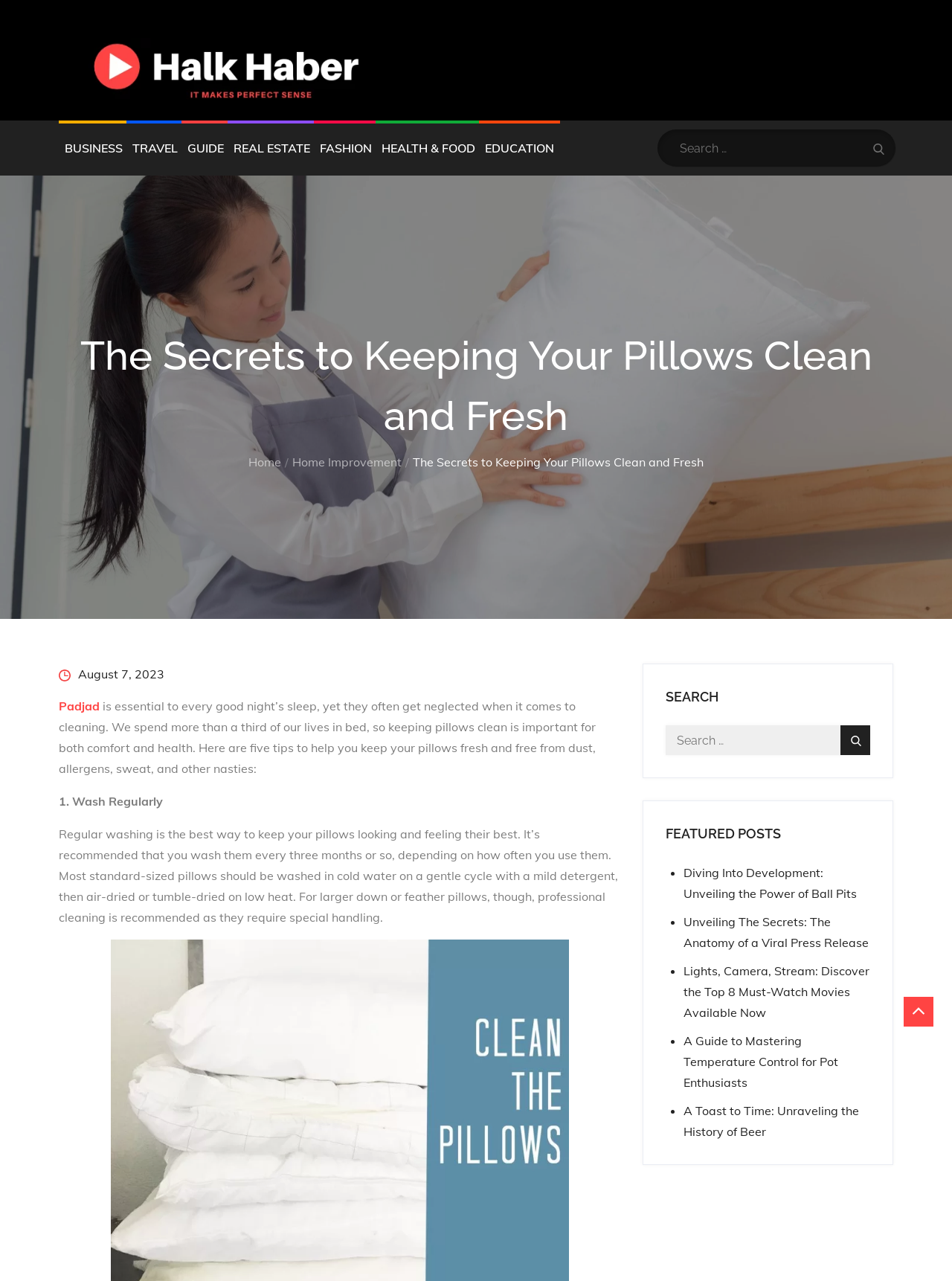Provide the bounding box coordinates of the section that needs to be clicked to accomplish the following instruction: "Search for something."

[0.691, 0.101, 0.941, 0.13]